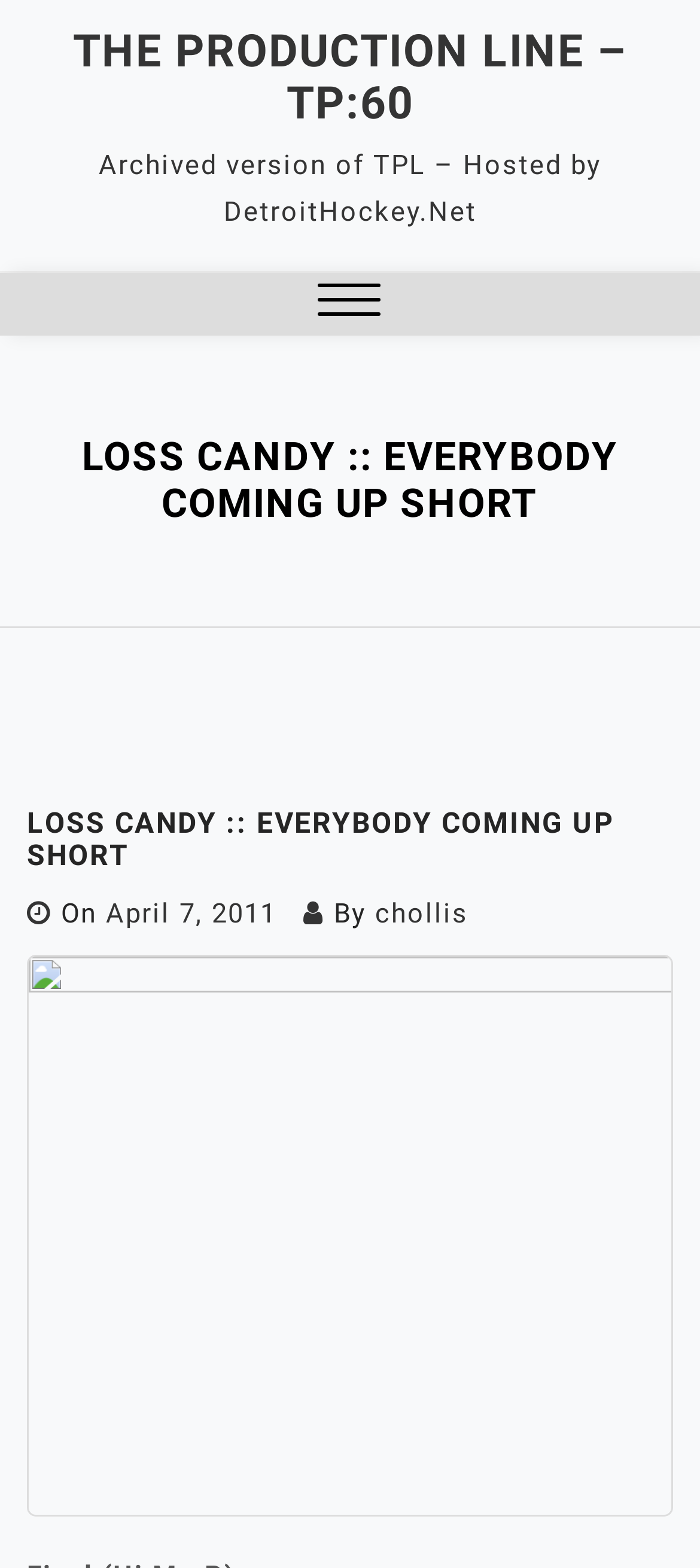Describe the entire webpage, focusing on both content and design.

The webpage appears to be a blog post or article page. At the top, there is a link titled "THE PRODUCTION LINE – TP:60" which takes up most of the width of the page. Below this link, there is a static text element that reads "Archived version of TPL – Hosted by DetroitHockey.Net". 

To the right of this text, there is a button with a popup menu. On the left side of the page, there is another button labeled "Close Menu". 

The main content of the page is headed by a large heading that reads "LOSS CANDY :: EVERYBODY COMING UP SHORT". This heading spans almost the entire width of the page. Below this heading, there is a subheading with the same text, which is also a heading element. 

Underneath the subheading, there are several lines of text. The first line starts with the word "On" followed by a link to a date, "April 7, 2011". The next line starts with the word "By" followed by a link to the author's name, "chollis". 

At the bottom of the page, there is a large image that spans almost the entire width of the page. Above the image, there is a link that takes up the same width as the image.